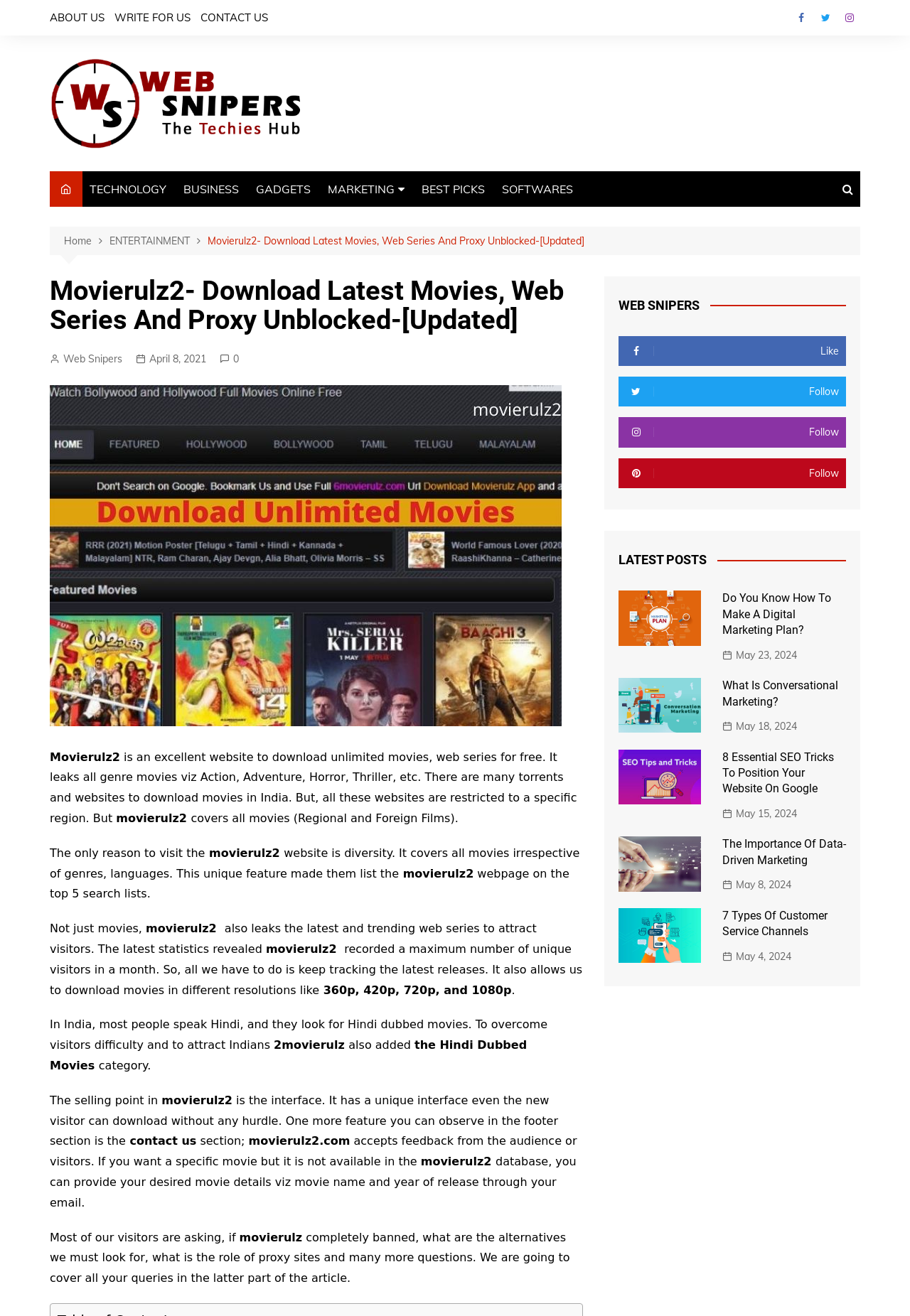Identify the bounding box for the UI element described as: "Home". Ensure the coordinates are four float numbers between 0 and 1, formatted as [left, top, right, bottom].

None